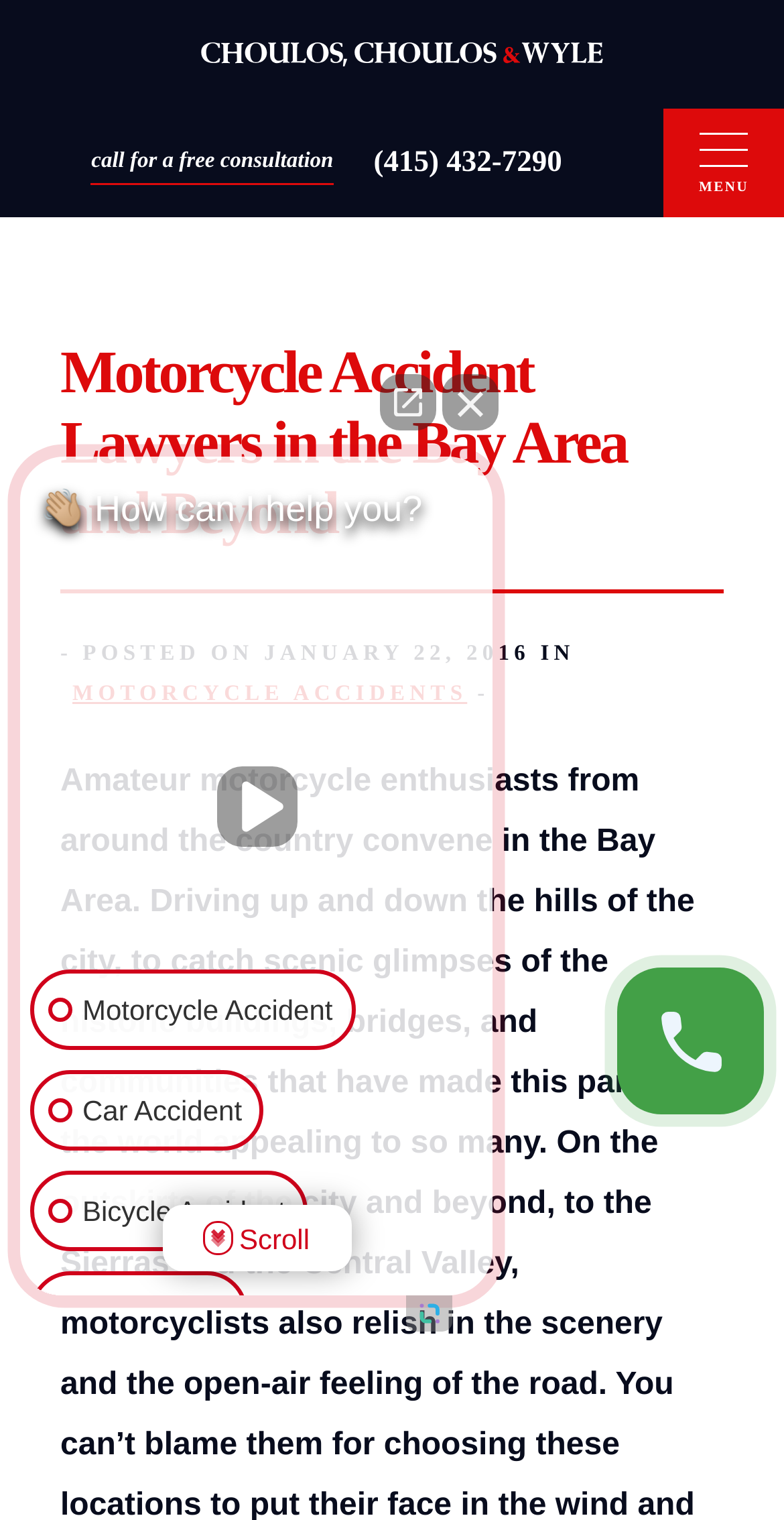What is the purpose of the button with no text?
Answer the question with a detailed and thorough explanation.

I found the purpose of the button by looking at the button element with no text, which is located at [0.564, 0.246, 0.636, 0.283], and has a description 'Close Intaker Chat Widget'.